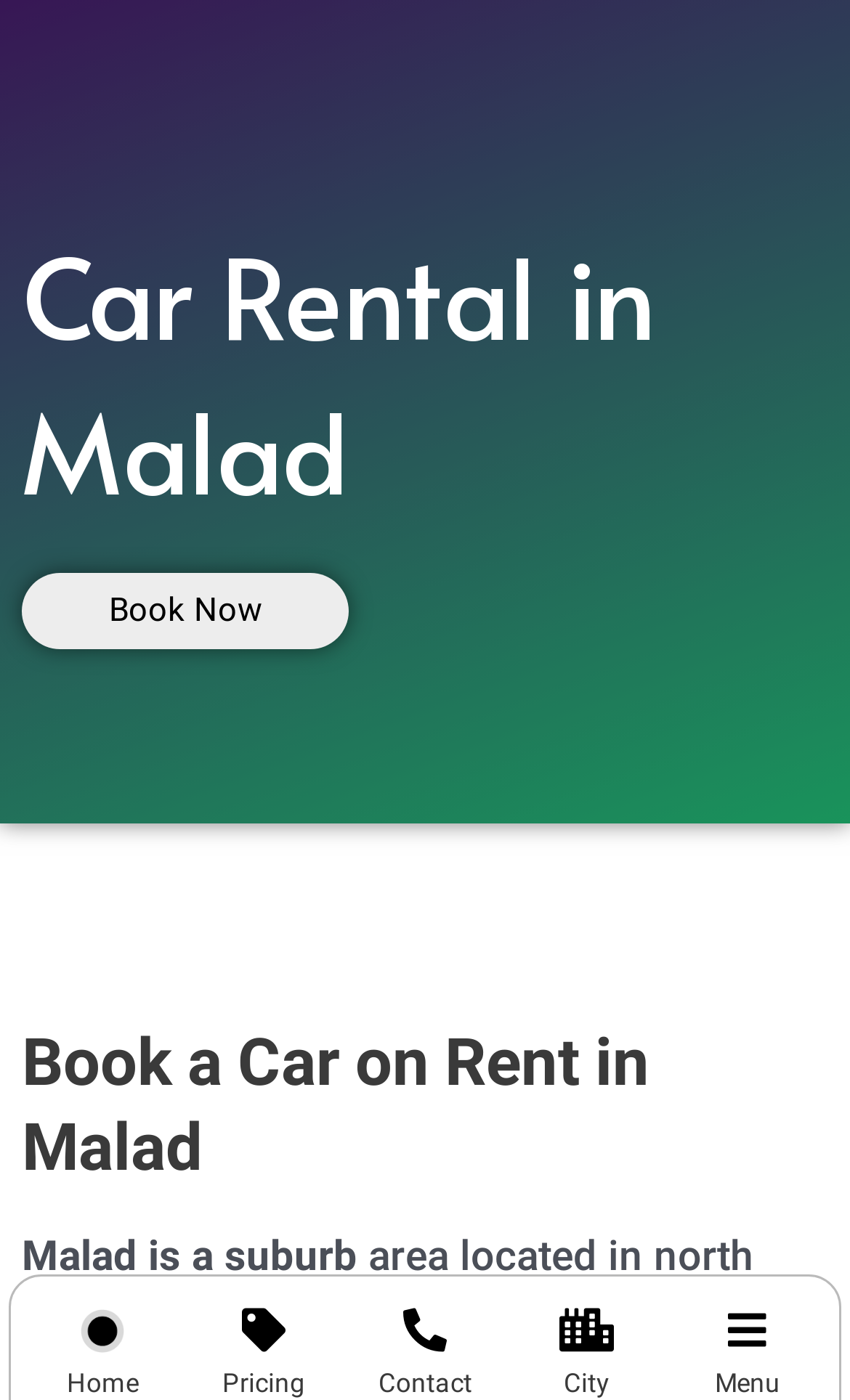What is the main purpose of this website?
Refer to the screenshot and answer in one word or phrase.

Car rental